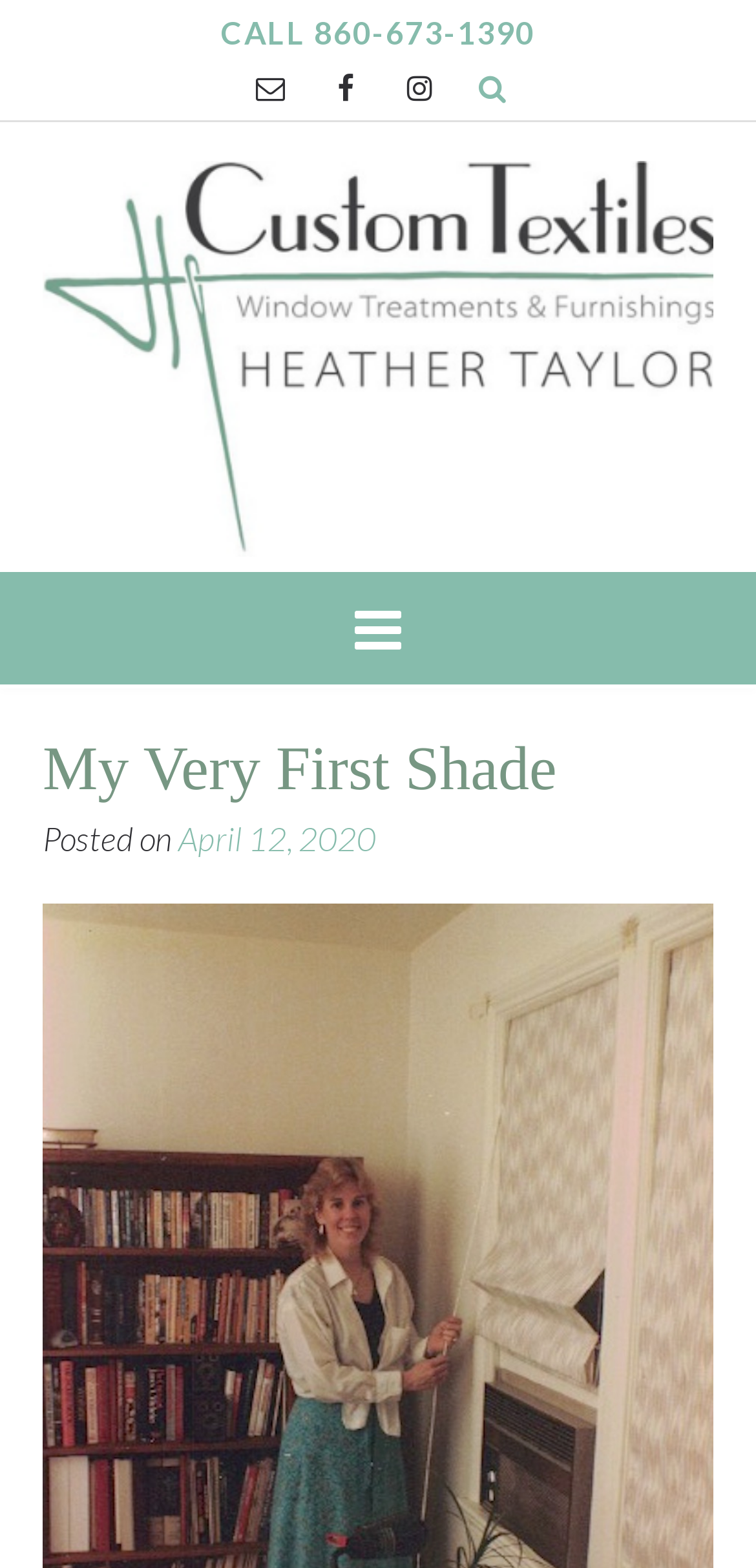What is the text of the webpage's headline?

My Very First Shade